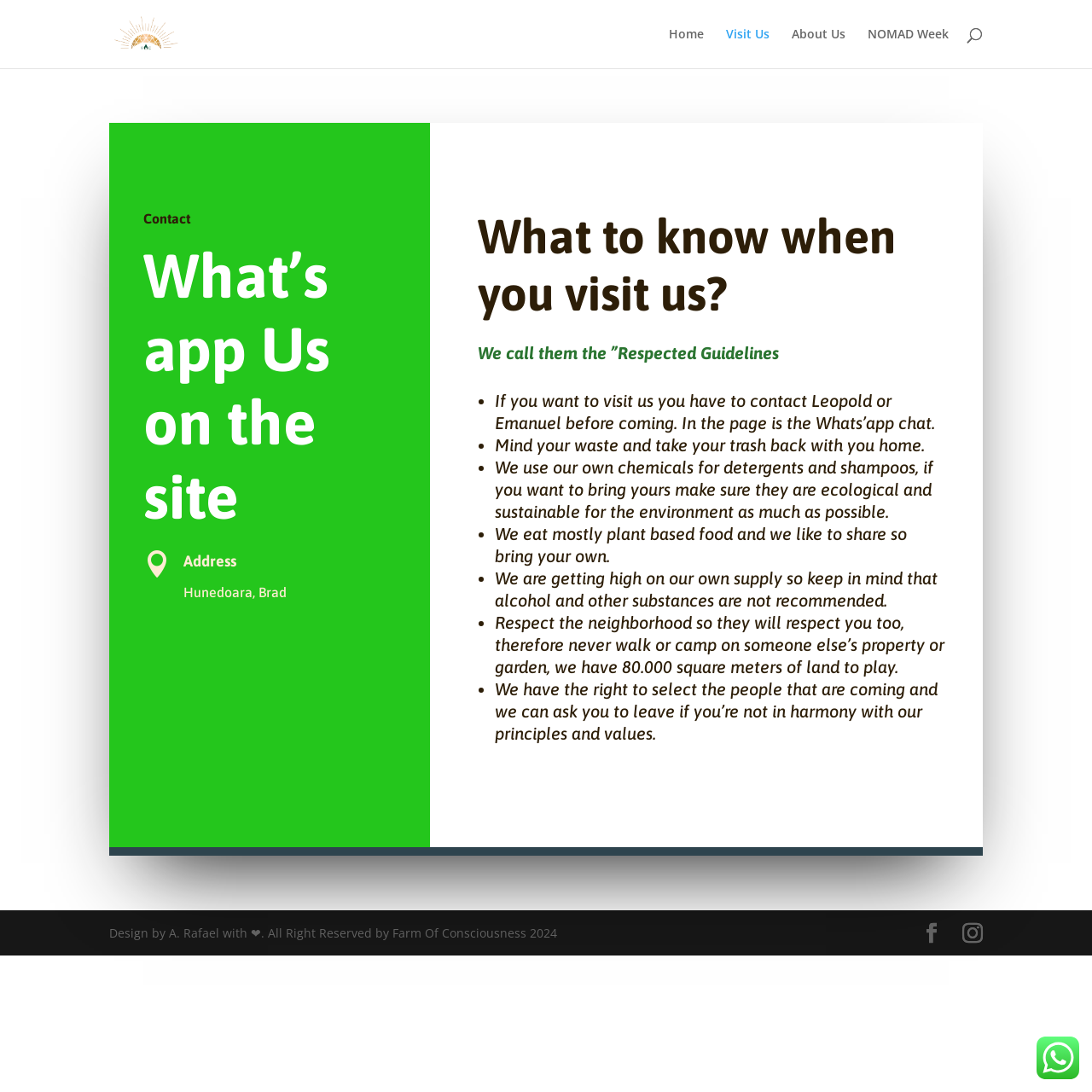Analyze the image and provide a detailed answer to the question: What is the purpose of the Whats’app chat?

According to the guidelines for visiting the farm, 'If you want to visit us you have to contact Leopold or Emanuel before coming. In the page is the Whats’app chat.' This implies that the Whats’app chat is used to contact Leopold or Emanuel before visiting the farm.